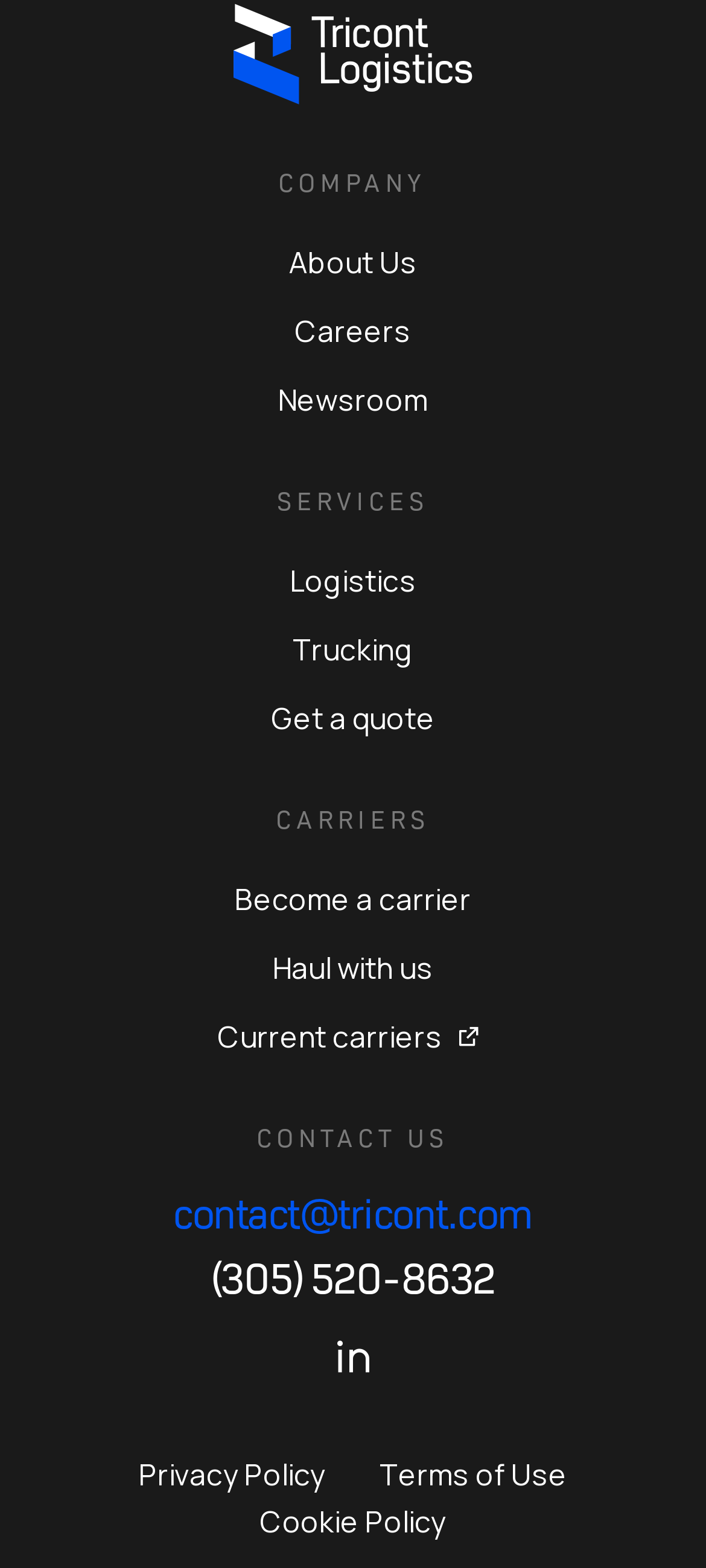Give the bounding box coordinates for this UI element: "Get a quote". The coordinates should be four float numbers between 0 and 1, arranged as [left, top, right, bottom].

[0.072, 0.443, 0.928, 0.473]